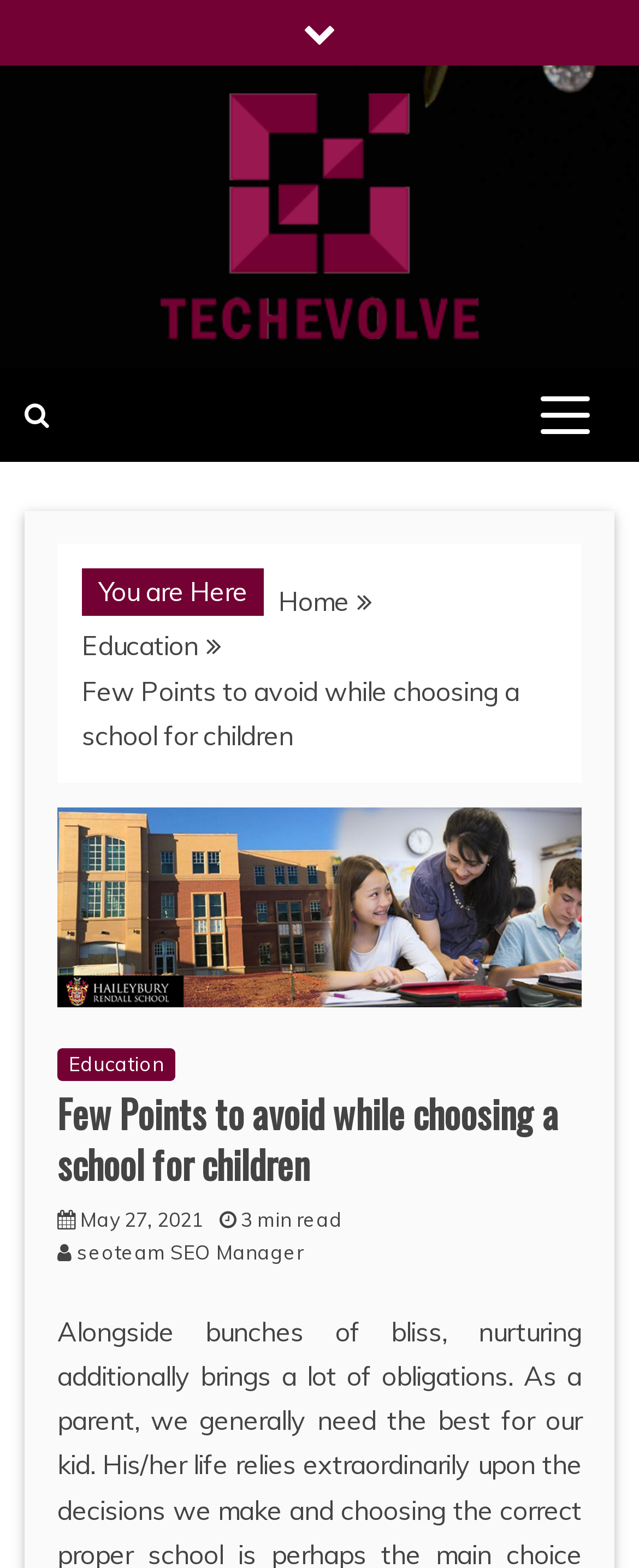Bounding box coordinates are given in the format (top-left x, top-left y, bottom-right x, bottom-right y). All values should be floating point numbers between 0 and 1. Provide the bounding box coordinate for the UI element described as: Education

[0.128, 0.402, 0.31, 0.422]